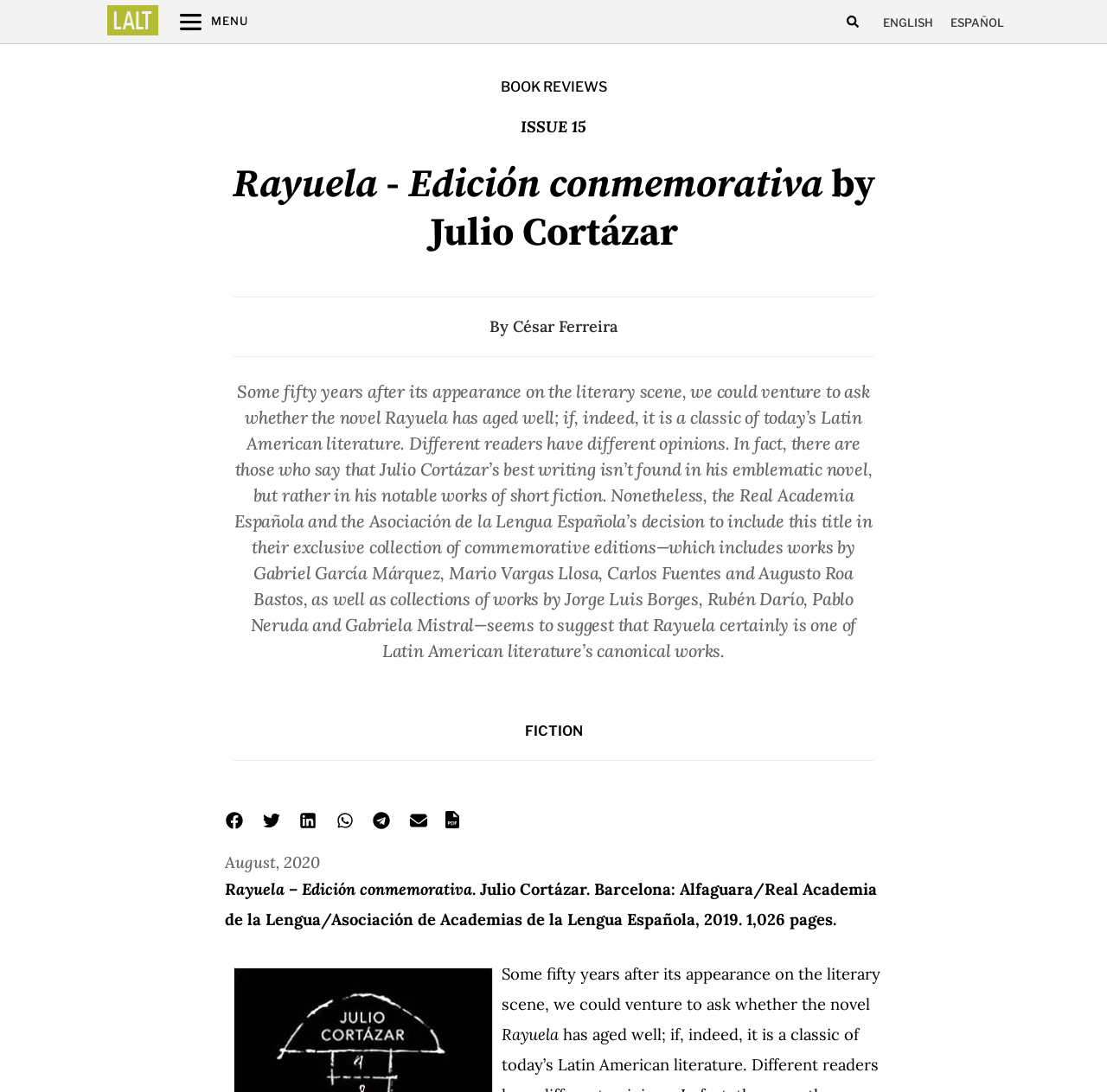Provide the bounding box coordinates for the UI element that is described by this text: "aria-label="Share on email"". The coordinates should be in the form of four float numbers between 0 and 1: [left, top, right, bottom].

[0.369, 0.743, 0.387, 0.761]